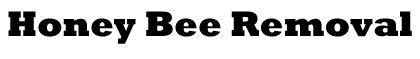Please provide a comprehensive response to the question below by analyzing the image: 
What is the goal of the business's service?

The business emphasizes the importance of preserving these vital pollinators while addressing potential issues with bee infestations in residential or commercial spaces, indicating that the goal of their service is to preserve pollinators.